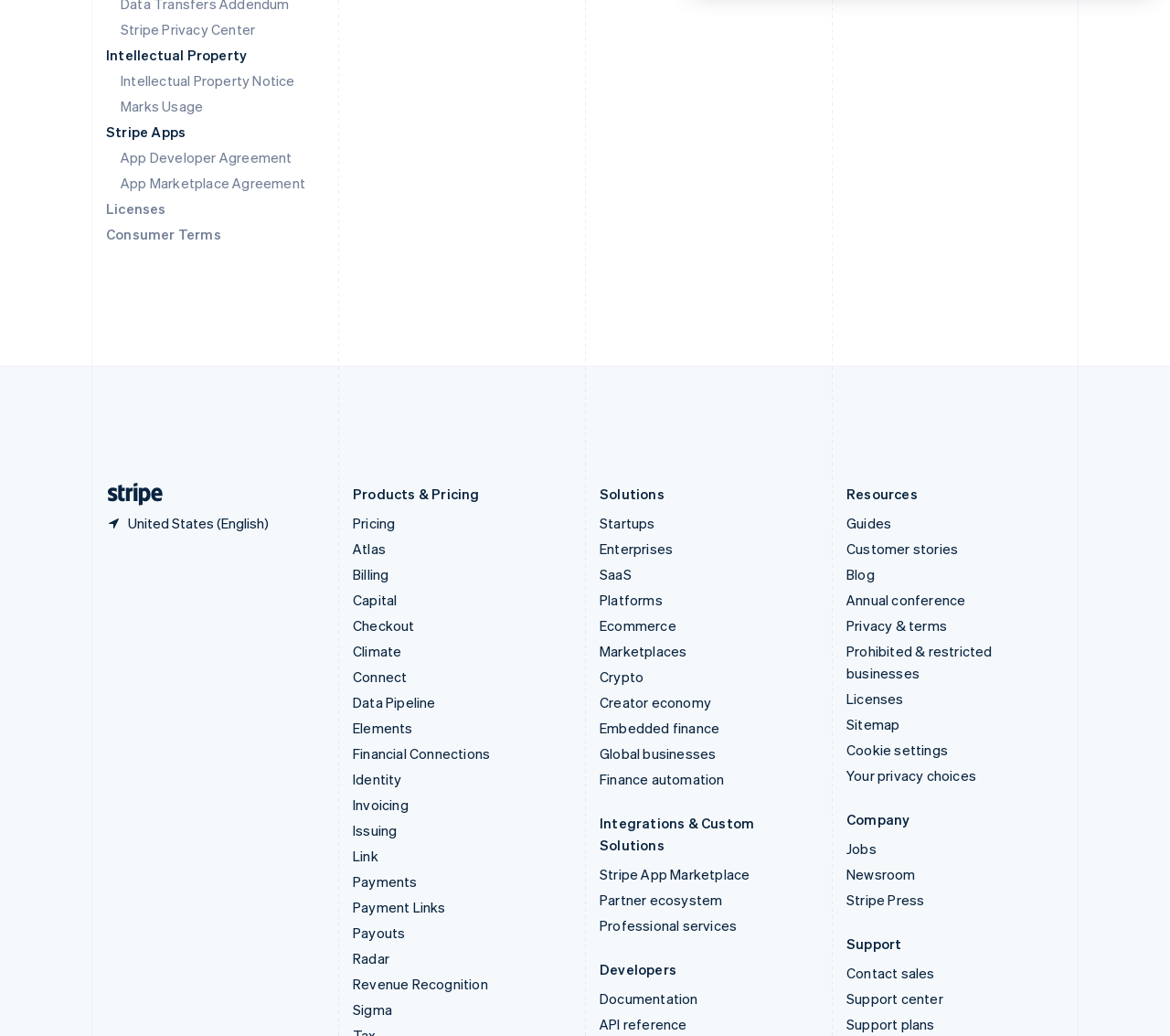Please find the bounding box coordinates of the clickable region needed to complete the following instruction: "Choose your country". The bounding box coordinates must consist of four float numbers between 0 and 1, i.e., [left, top, right, bottom].

[0.091, 0.494, 0.23, 0.515]